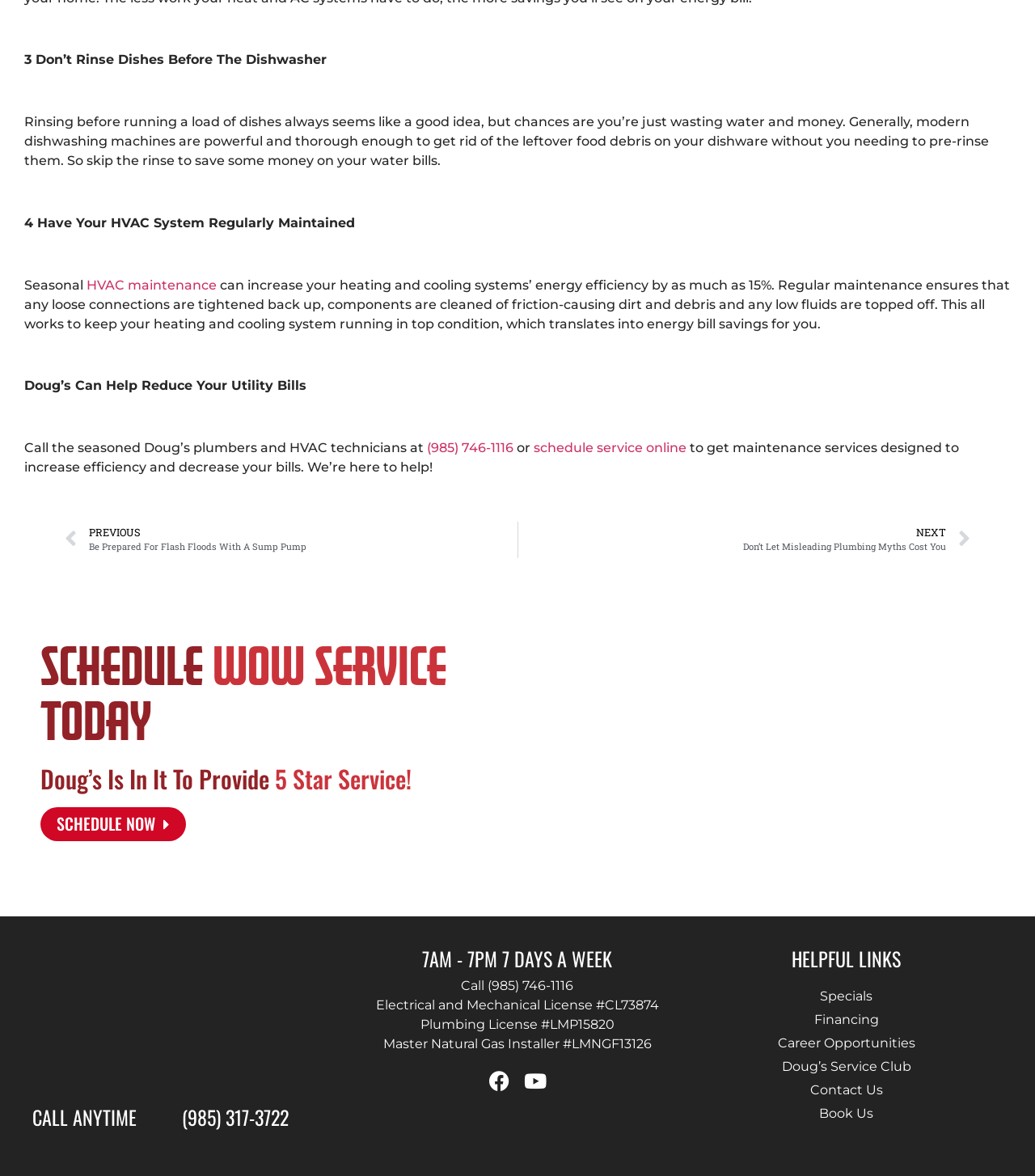Please locate the bounding box coordinates of the element's region that needs to be clicked to follow the instruction: "Click to go to the previous article". The bounding box coordinates should be provided as four float numbers between 0 and 1, i.e., [left, top, right, bottom].

[0.062, 0.443, 0.5, 0.474]